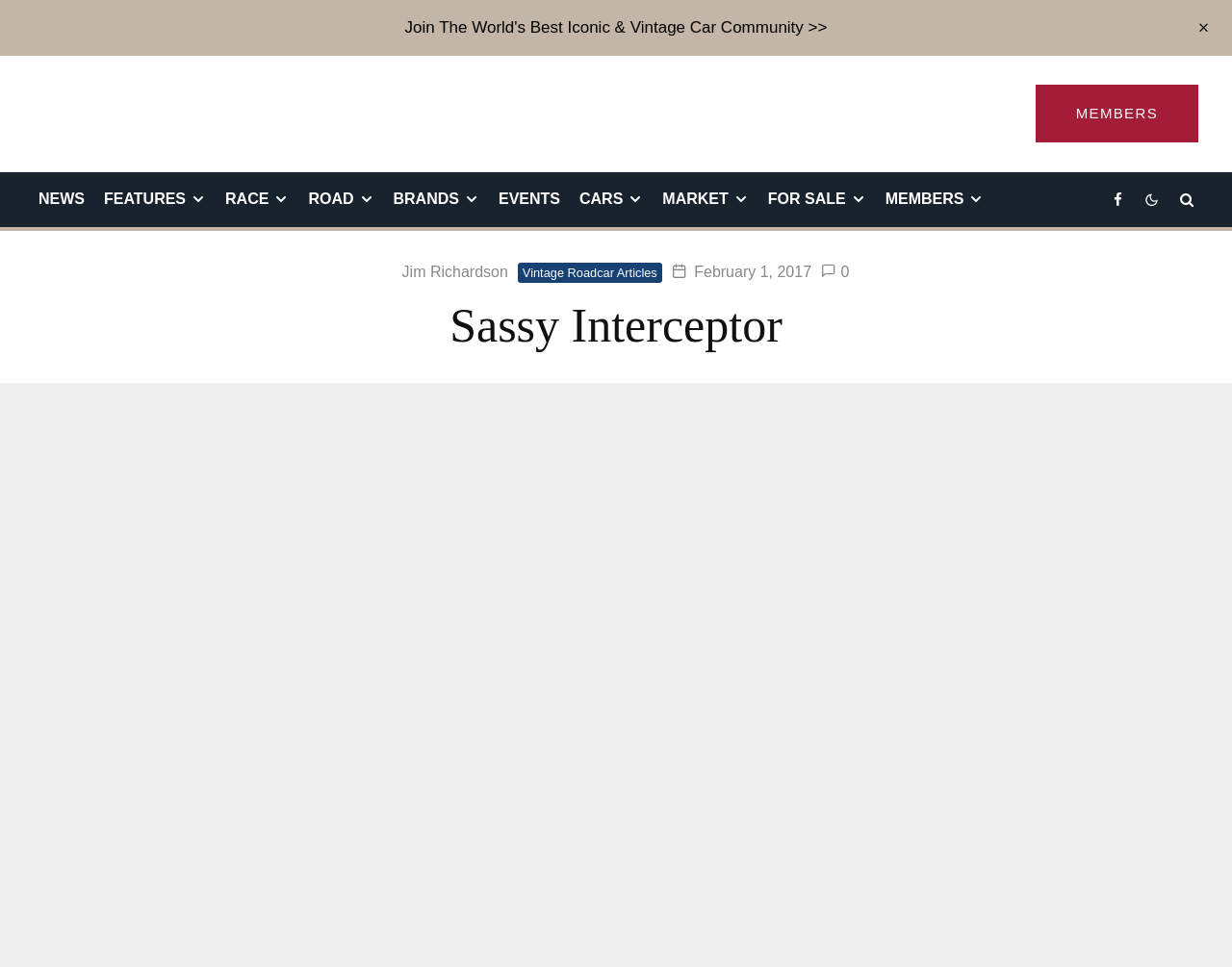Using the format (top-left x, top-left y, bottom-right x, bottom-right y), provide the bounding box coordinates for the described UI element. All values should be floating point numbers between 0 and 1: title="Click here to read"

None